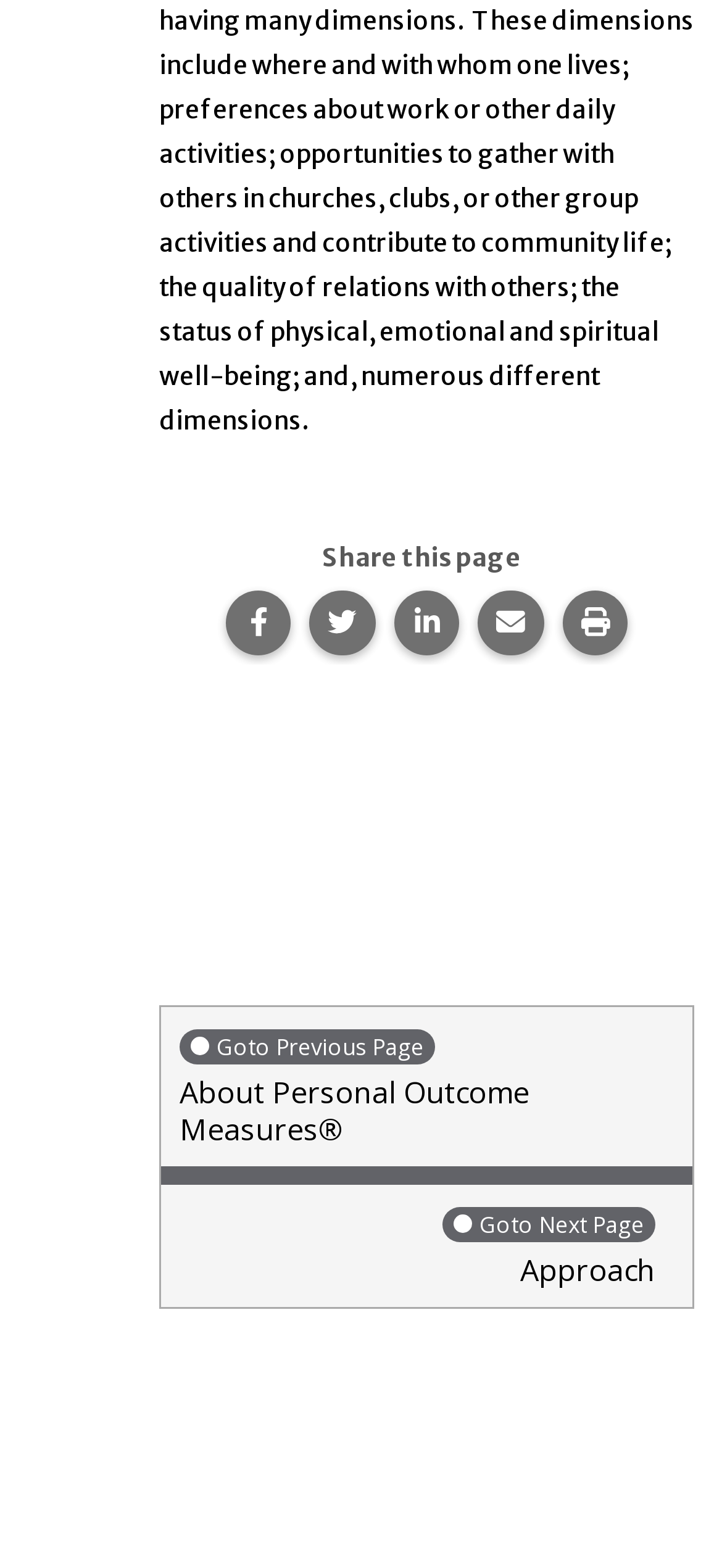What social media platforms can you share this page on?
Examine the screenshot and reply with a single word or phrase.

Facebook, Twitter, LinkedIn